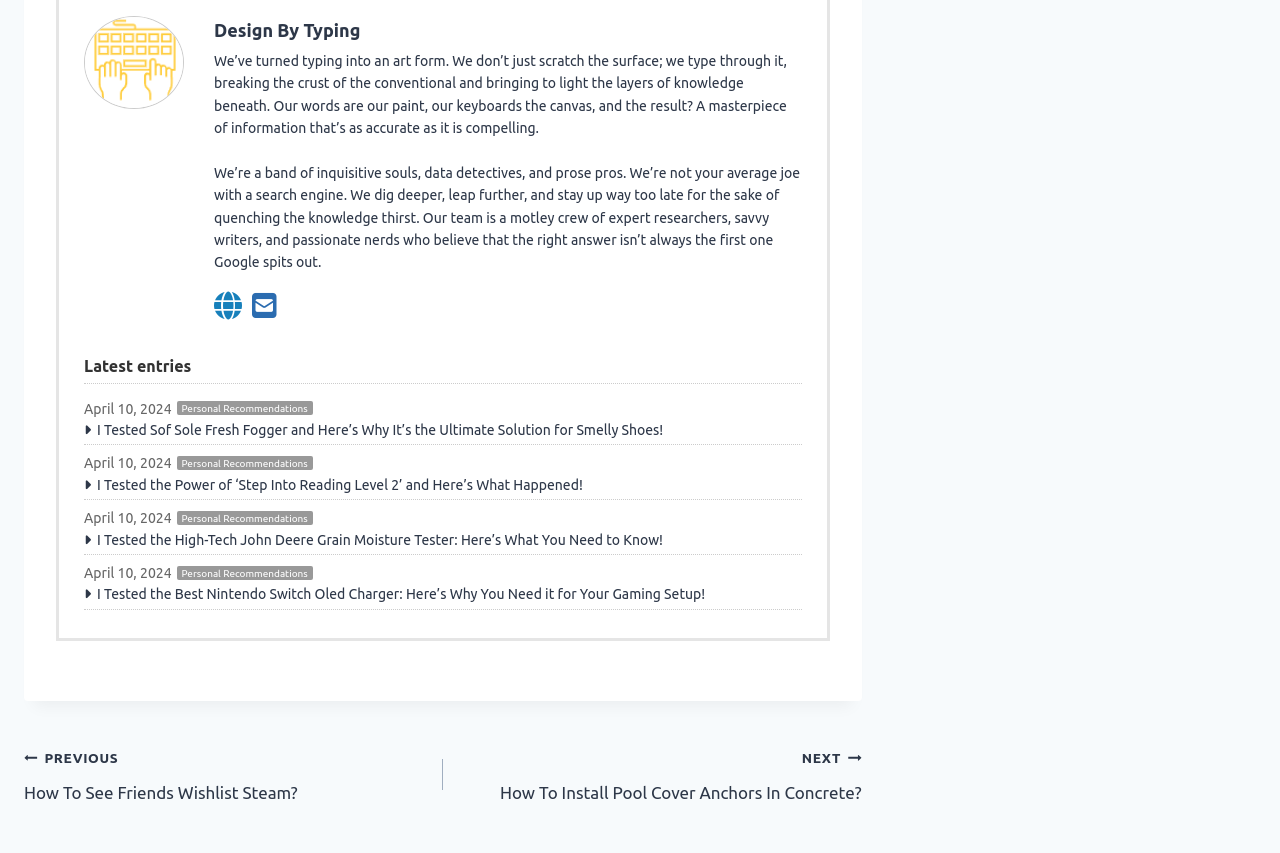Specify the bounding box coordinates for the region that must be clicked to perform the given instruction: "Go to 'NEXT How To Install Pool Cover Anchors In Concrete?'".

[0.346, 0.871, 0.673, 0.945]